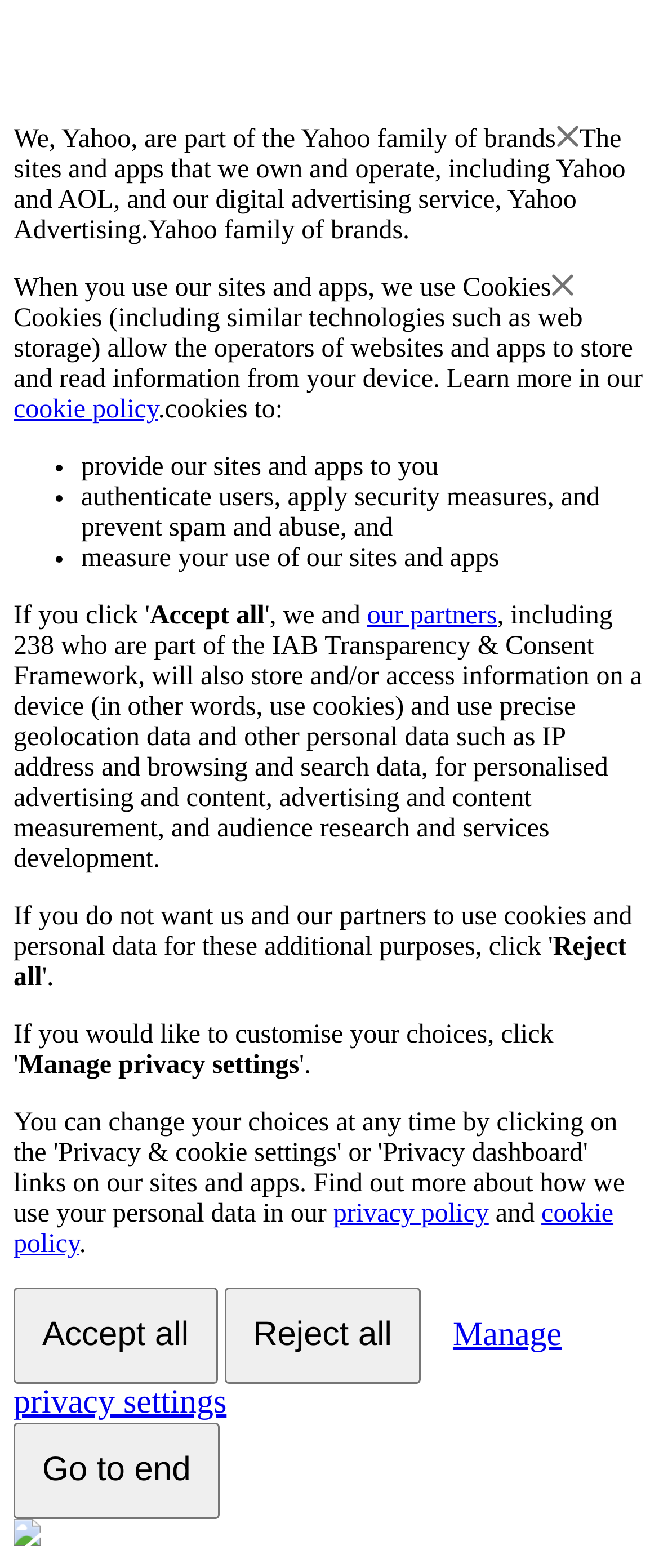How many partners are part of the IAB Transparency & Consent Framework?
Refer to the image and provide a detailed answer to the question.

The webpage mentions that 'our partners, including 238 who are part of the IAB Transparency & Consent Framework, will also store and/or access information on a device'.